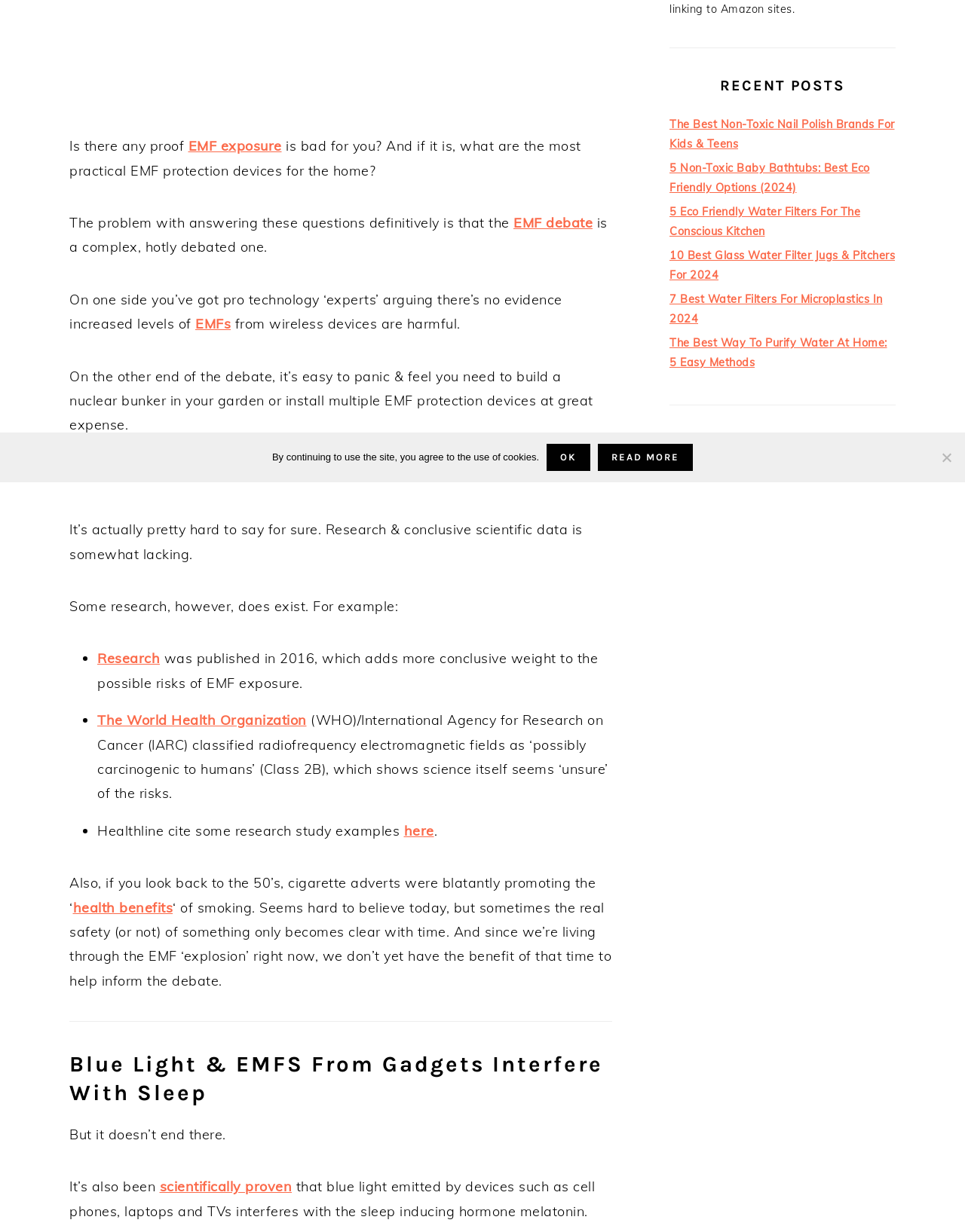Identify the bounding box for the described UI element: "EMFs".

[0.202, 0.256, 0.239, 0.27]